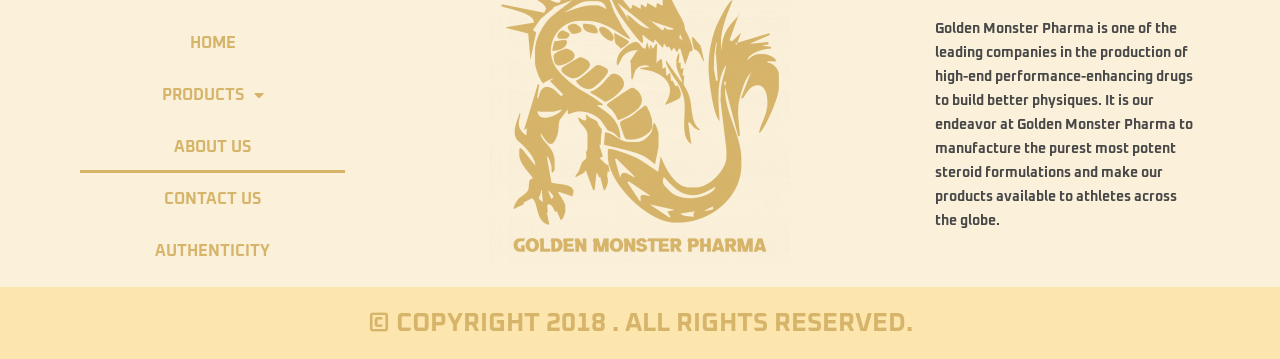What is the copyright year of the website?
Deliver a detailed and extensive answer to the question.

The copyright year of the website can be found in the heading at the bottom of the webpage, which states '© COPYRIGHT 2018. ALL RIGHTS RESERVED.'